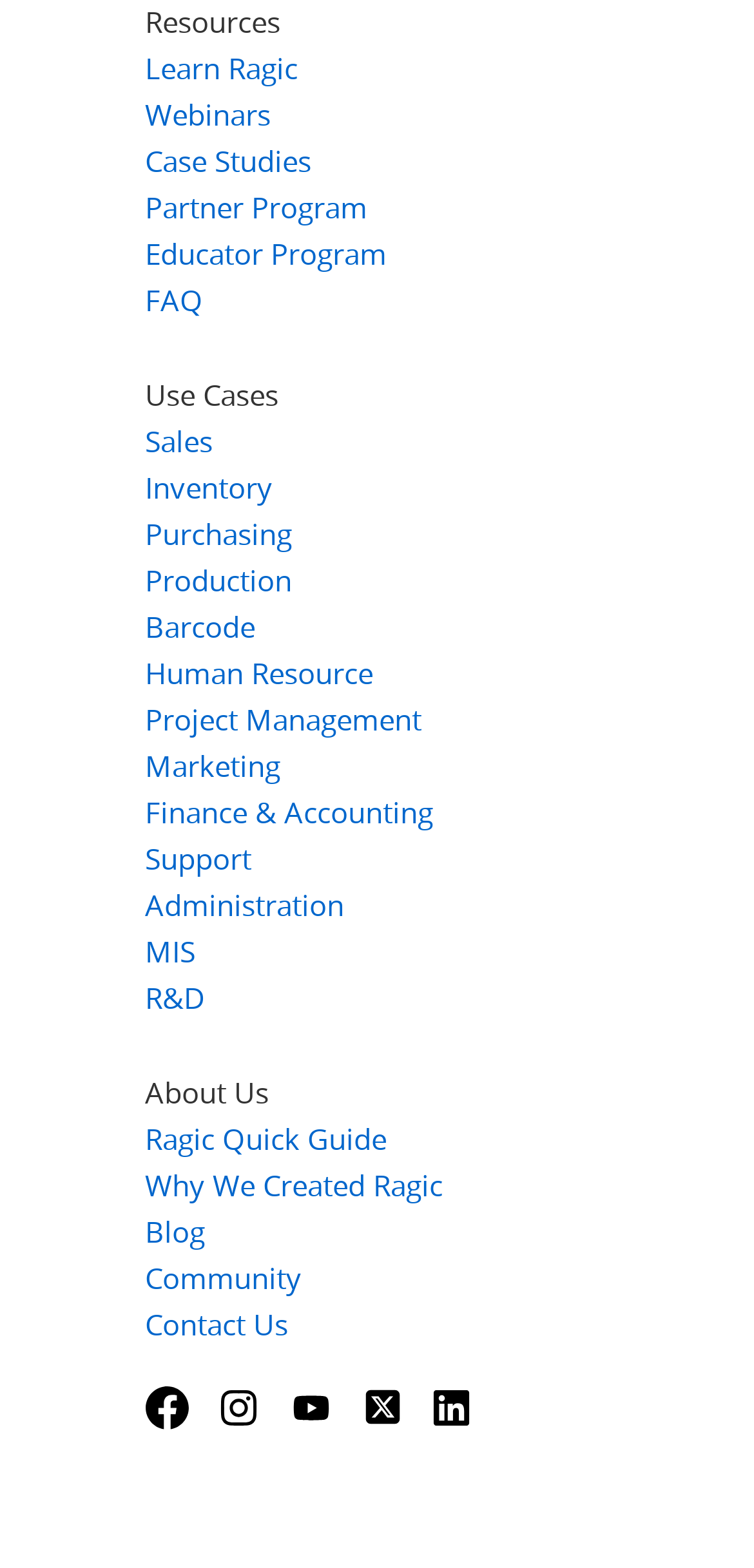Pinpoint the bounding box coordinates of the area that must be clicked to complete this instruction: "Click on the link 'Coupled turbidity current/substrate interactions: Navier-Stokes based computational studies'".

None